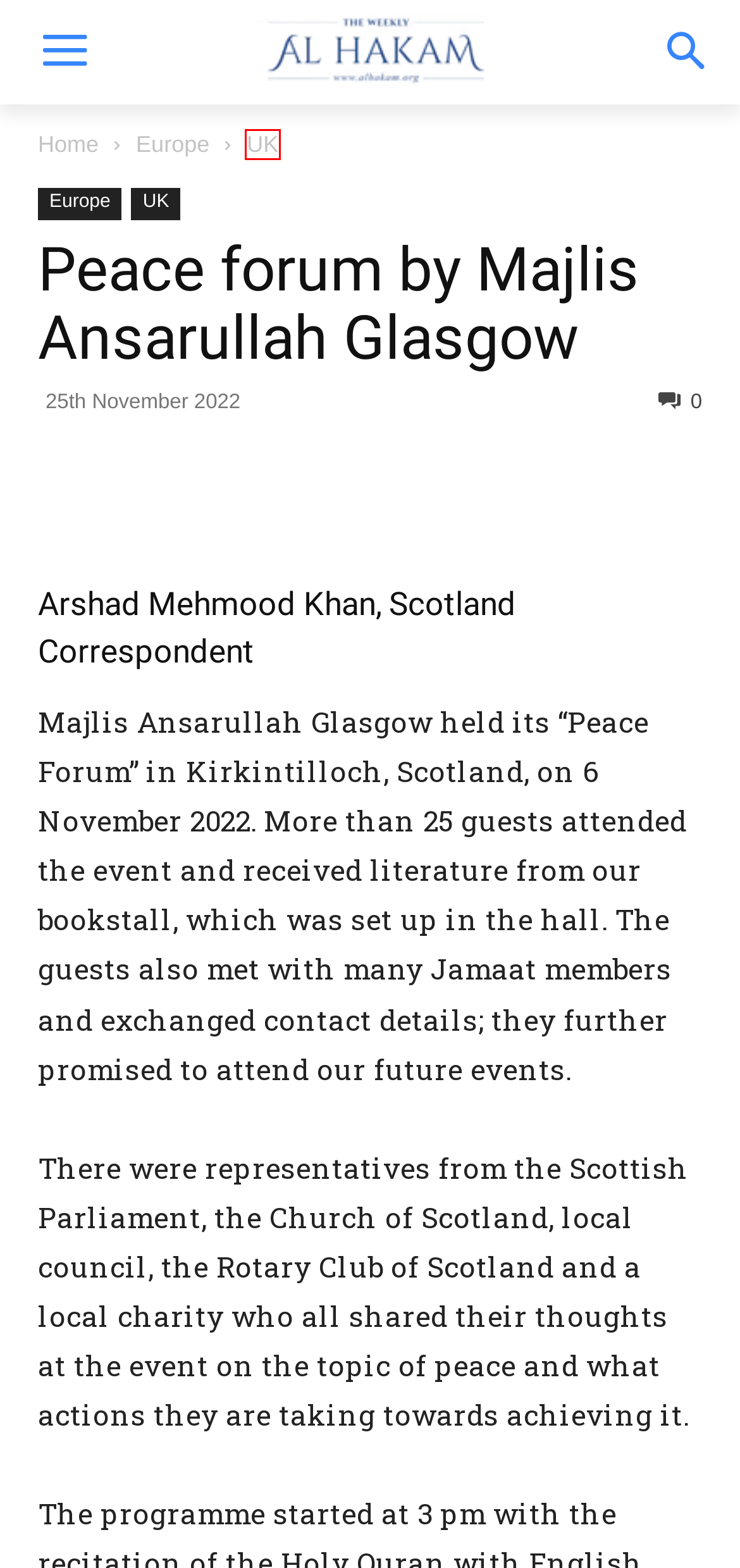You are given a screenshot depicting a webpage with a red bounding box around a UI element. Select the description that best corresponds to the new webpage after clicking the selected element. Here are the choices:
A. Europe Archives - Al Hakam
B. Privacy Policy - Al Hakam
C. Answers Archives - Al Hakam
D. Al Hakam - The Weekly - Al Hakam
E. UK Archives - Al Hakam
F. The persistence of racist hatred and violence against minorities
G. In His Own Words Archives - Al Hakam
H. From The Markaz Archives - Al Hakam

E